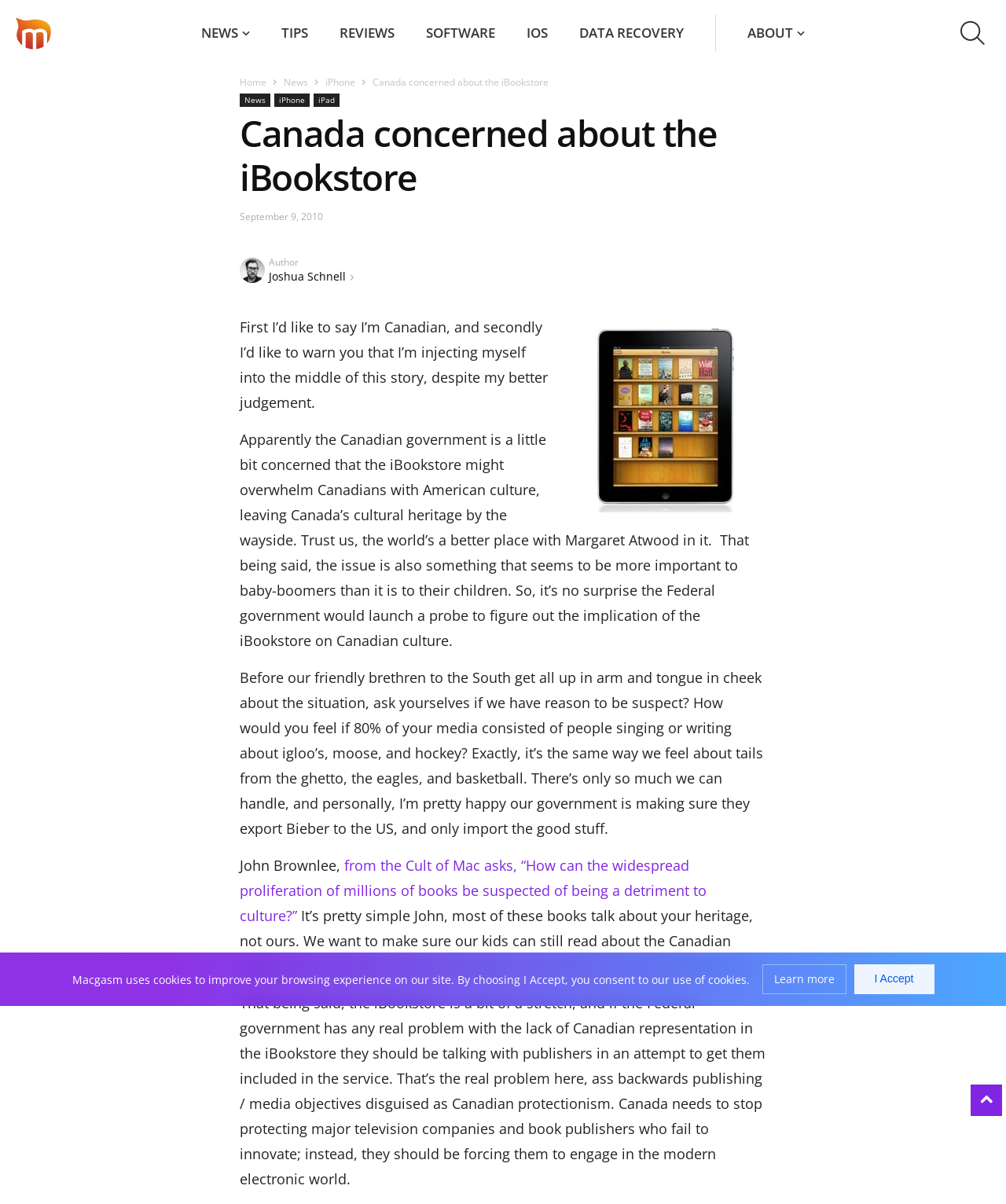Specify the bounding box coordinates for the region that must be clicked to perform the given instruction: "Search for something on macgasm.net".

[0.281, 0.014, 0.688, 0.04]